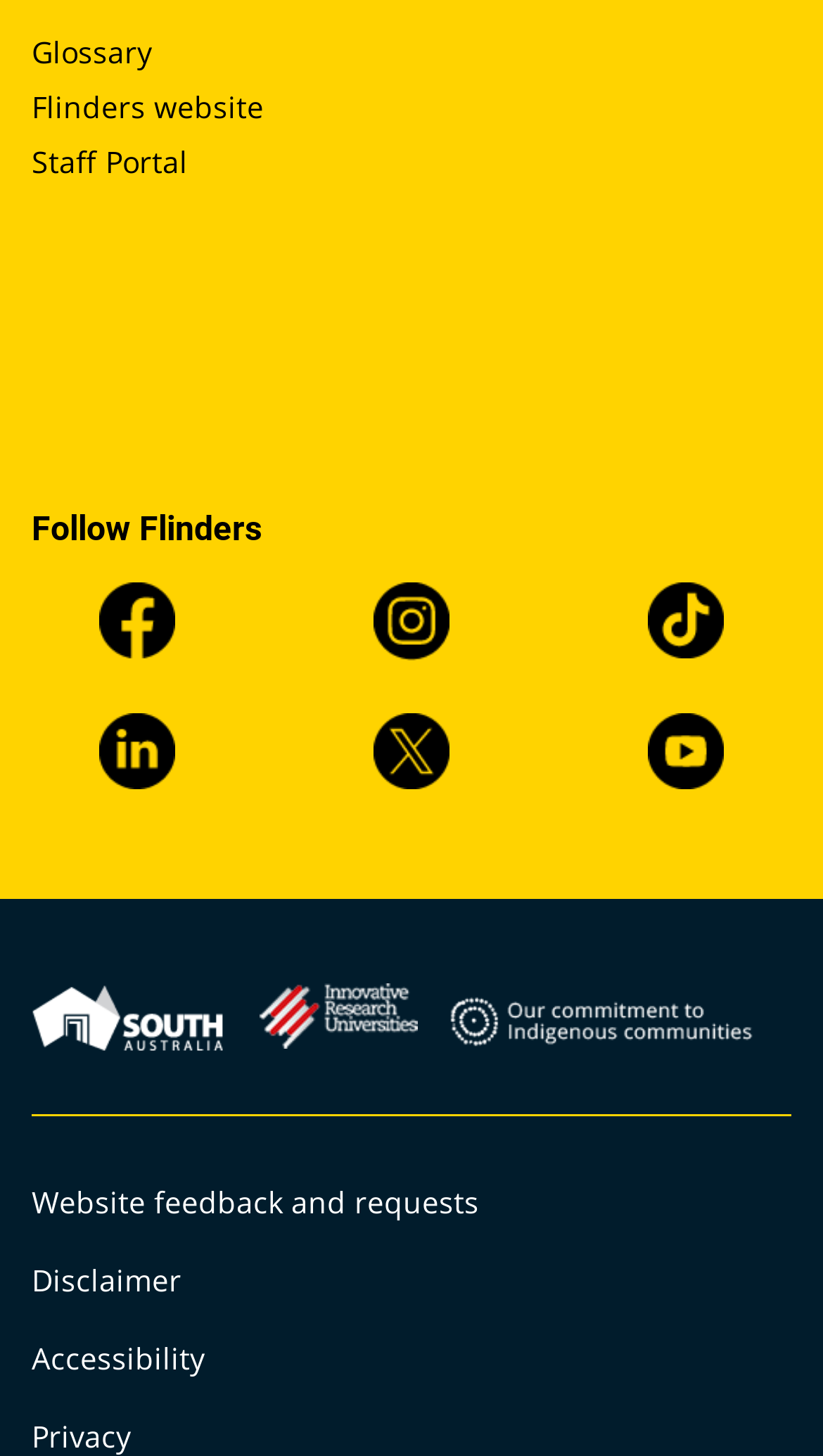Determine the bounding box coordinates for the element that should be clicked to follow this instruction: "Visit the Glossary page". The coordinates should be given as four float numbers between 0 and 1, in the format [left, top, right, bottom].

[0.038, 0.021, 0.185, 0.049]